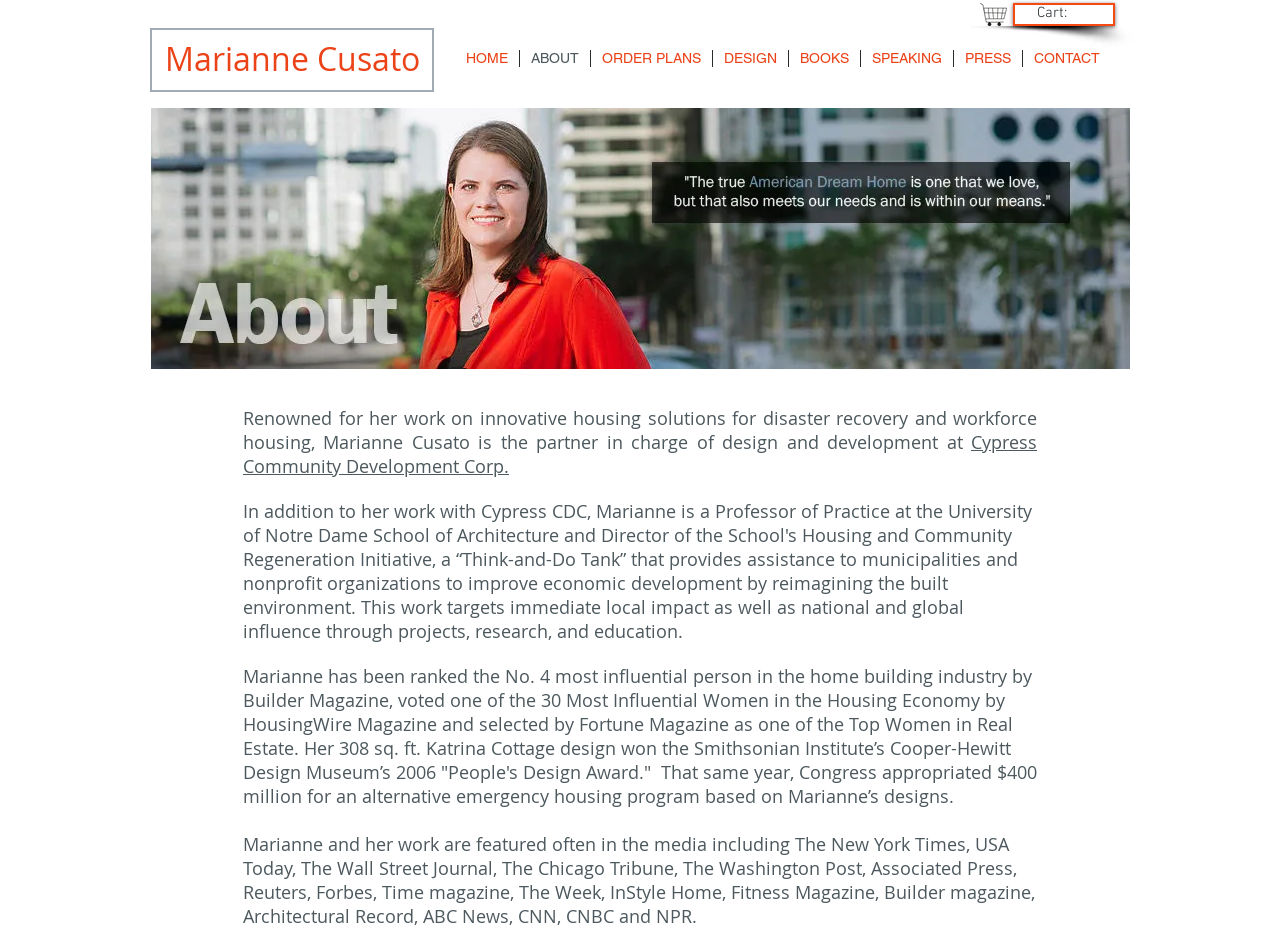Locate the bounding box coordinates of the element that should be clicked to fulfill the instruction: "Add 'Bubba Kush Feminized Seeds' to wishlist".

None